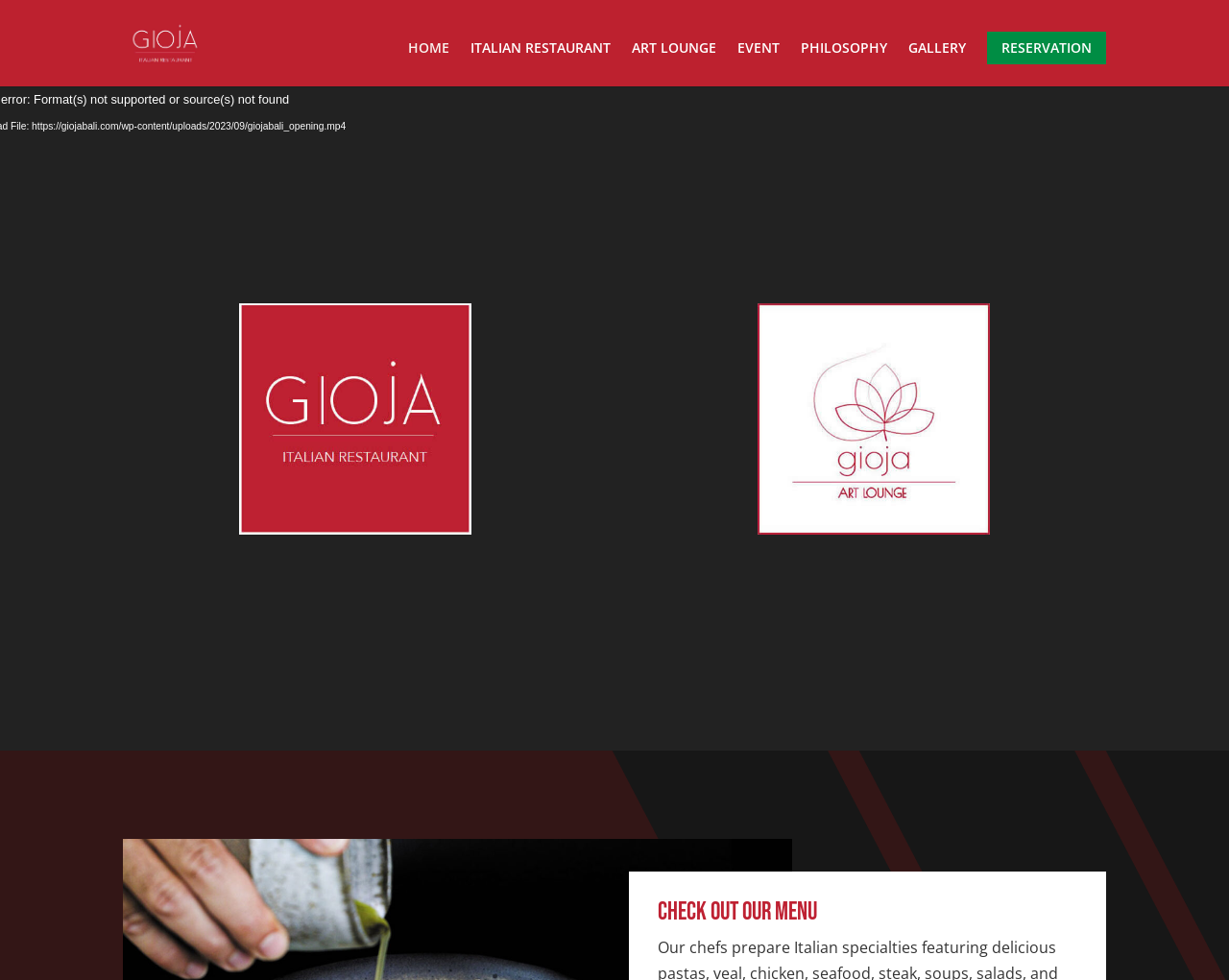Please provide the bounding box coordinates for the element that needs to be clicked to perform the following instruction: "make a reservation". The coordinates should be given as four float numbers between 0 and 1, i.e., [left, top, right, bottom].

[0.803, 0.032, 0.9, 0.066]